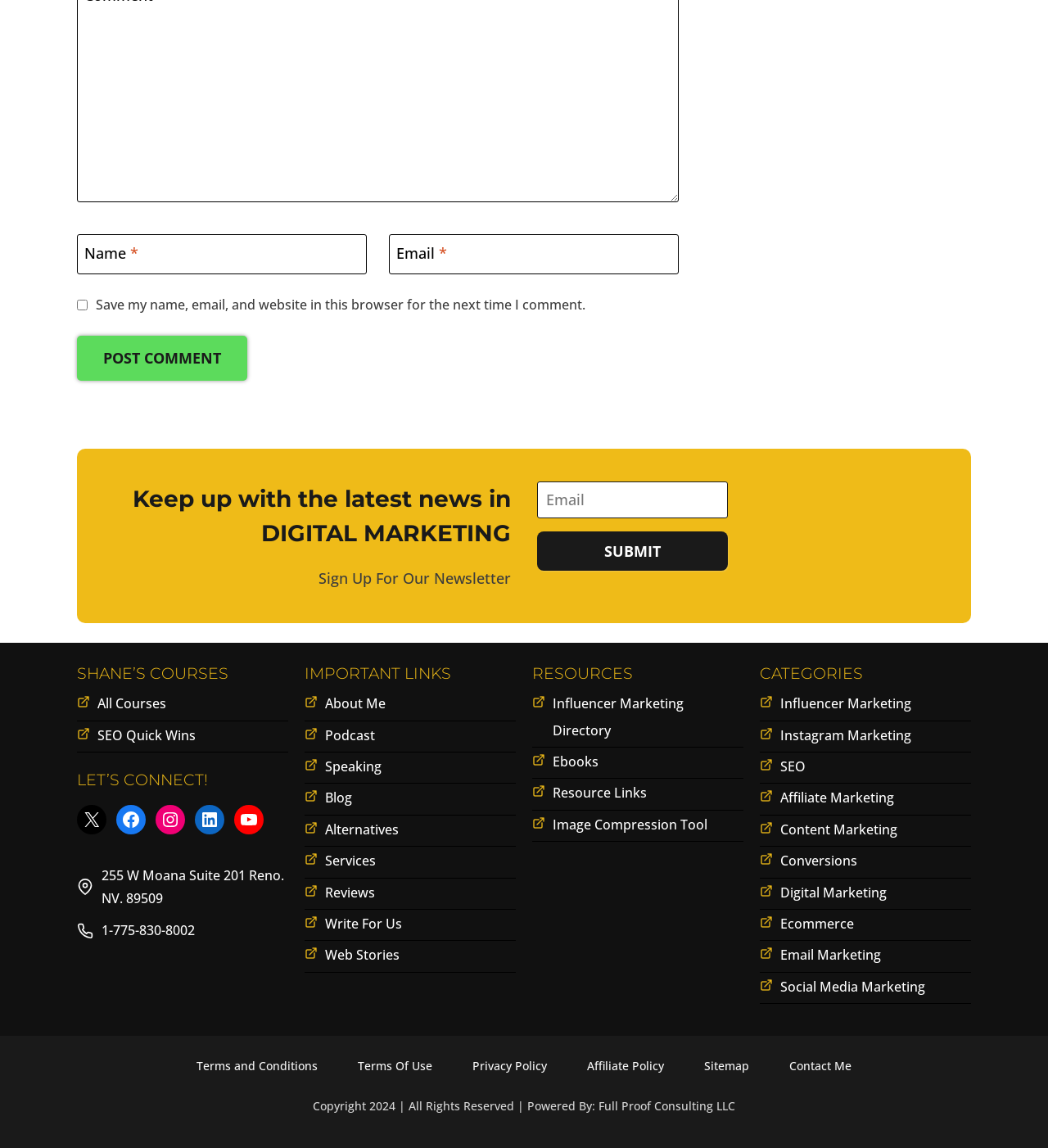Identify the bounding box coordinates of the area you need to click to perform the following instruction: "Enter your name".

[0.073, 0.204, 0.35, 0.239]